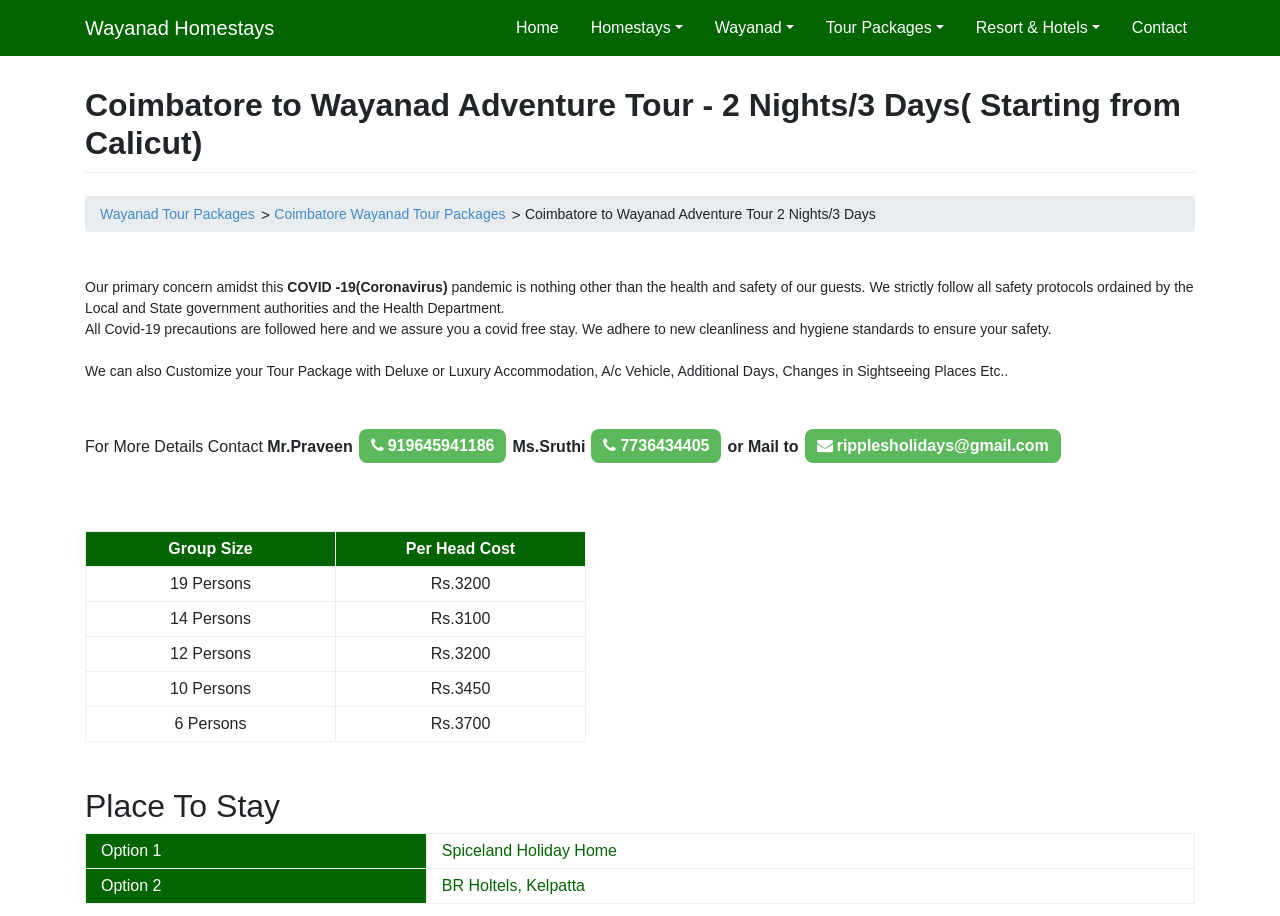What is the cost per head for a group of 10 persons?
Please provide a single word or phrase as your answer based on the image.

Rs.3450